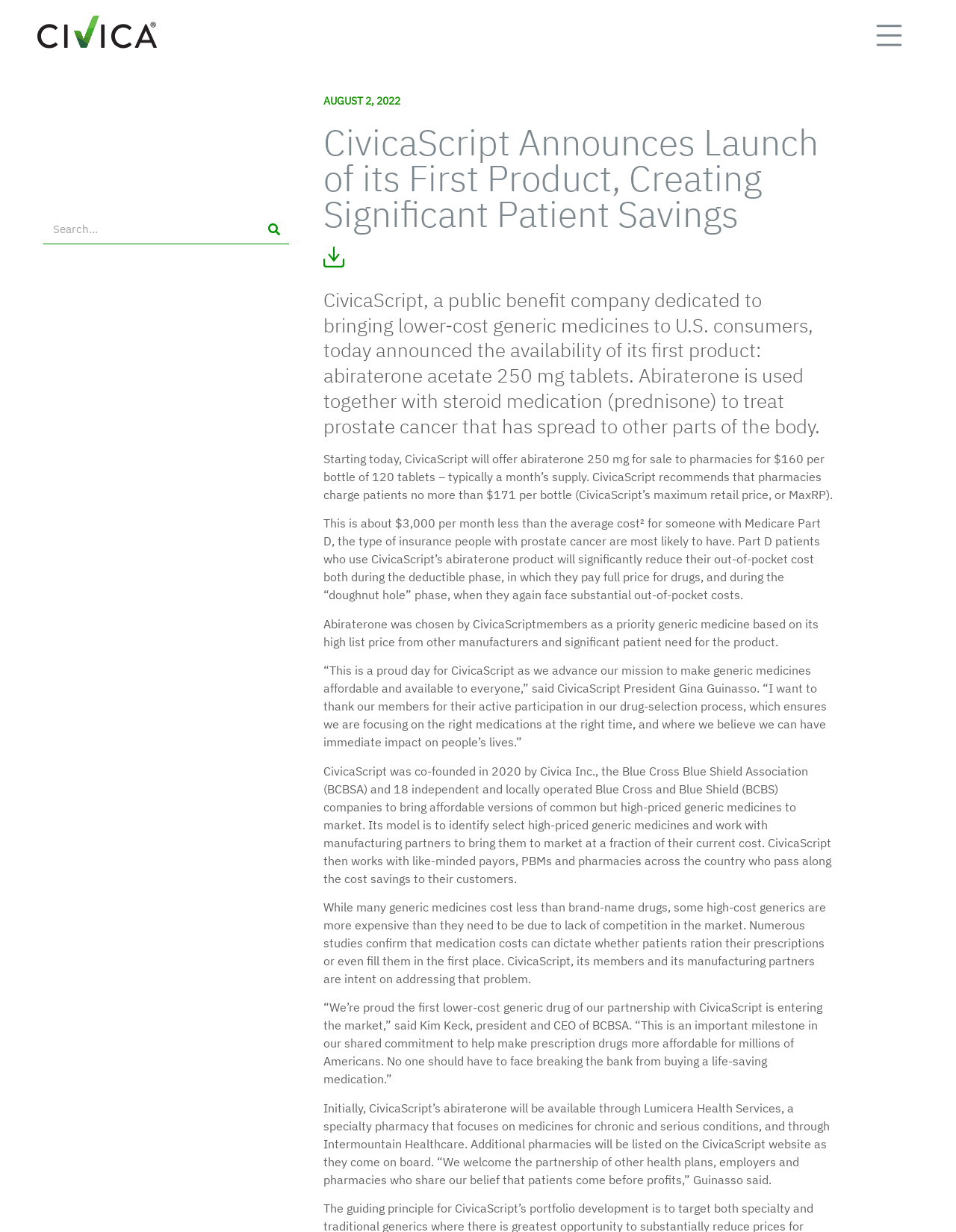Generate the text content of the main heading of the webpage.

CivicaScript Announces Launch of its First Product, Creating Significant Patient Savings